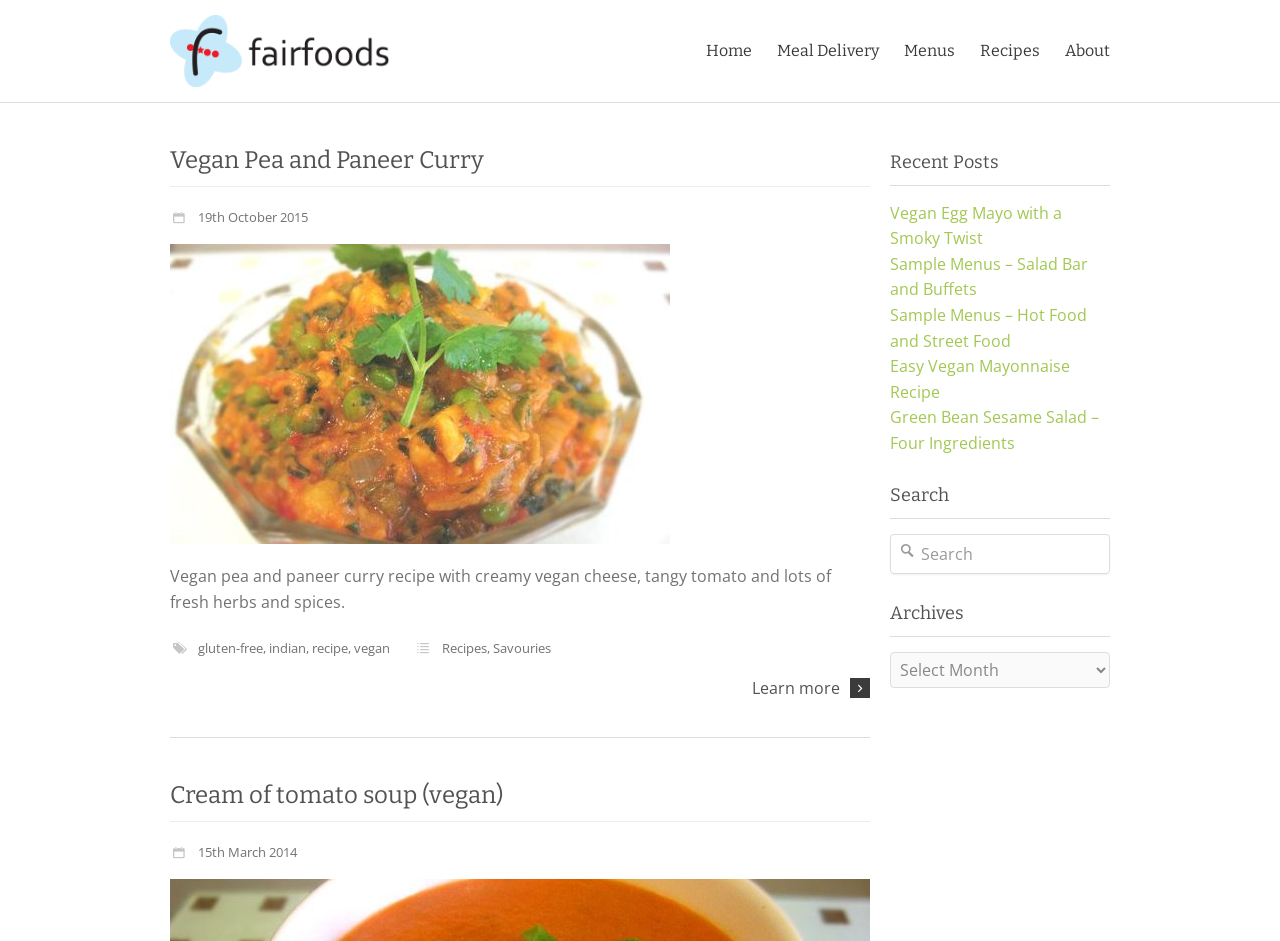Please identify the bounding box coordinates of the element I need to click to follow this instruction: "Learn more about Cream of tomato soup".

[0.588, 0.719, 0.68, 0.743]